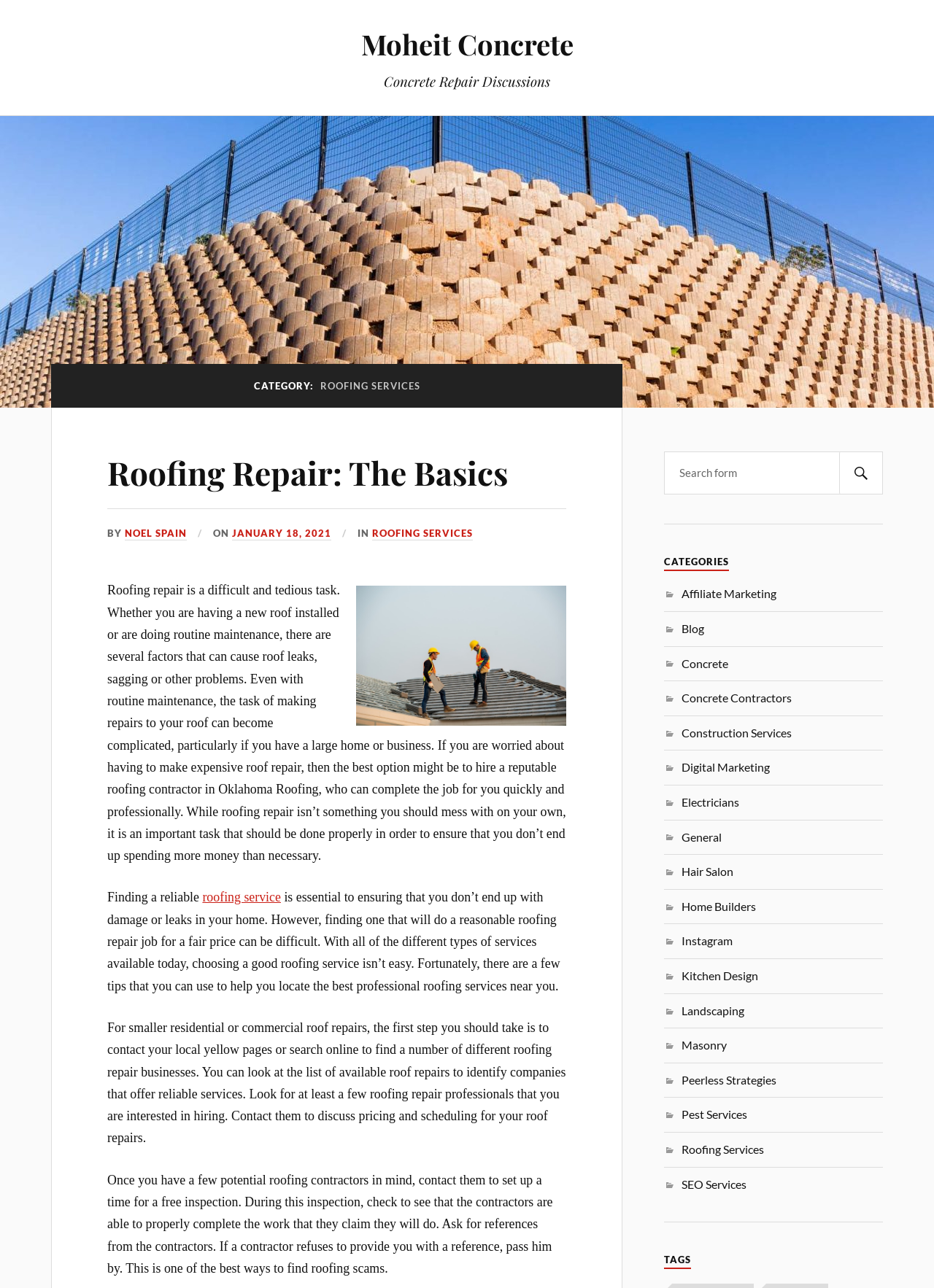How many categories are listed on this webpage?
Based on the image, give a concise answer in the form of a single word or short phrase.

15